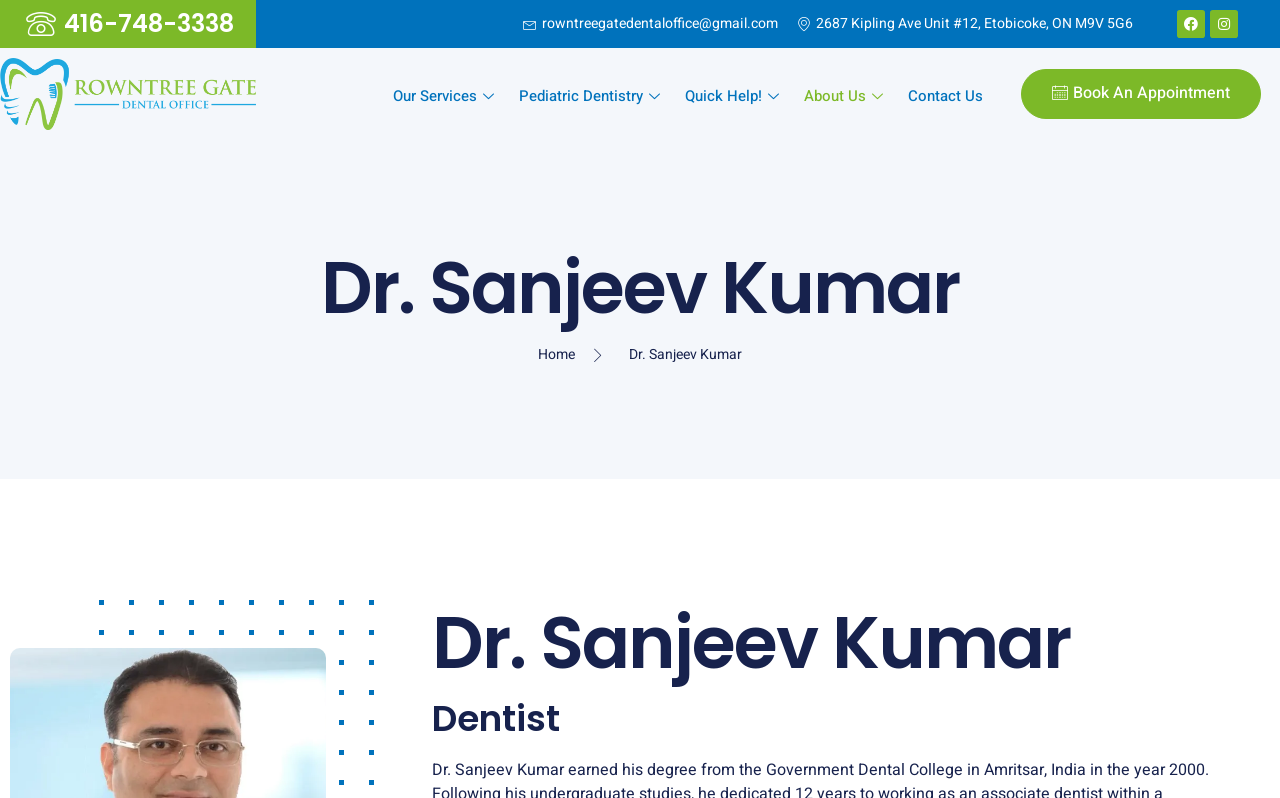Locate the bounding box coordinates of the clickable area needed to fulfill the instruction: "Send an email".

[0.406, 0.016, 0.608, 0.044]